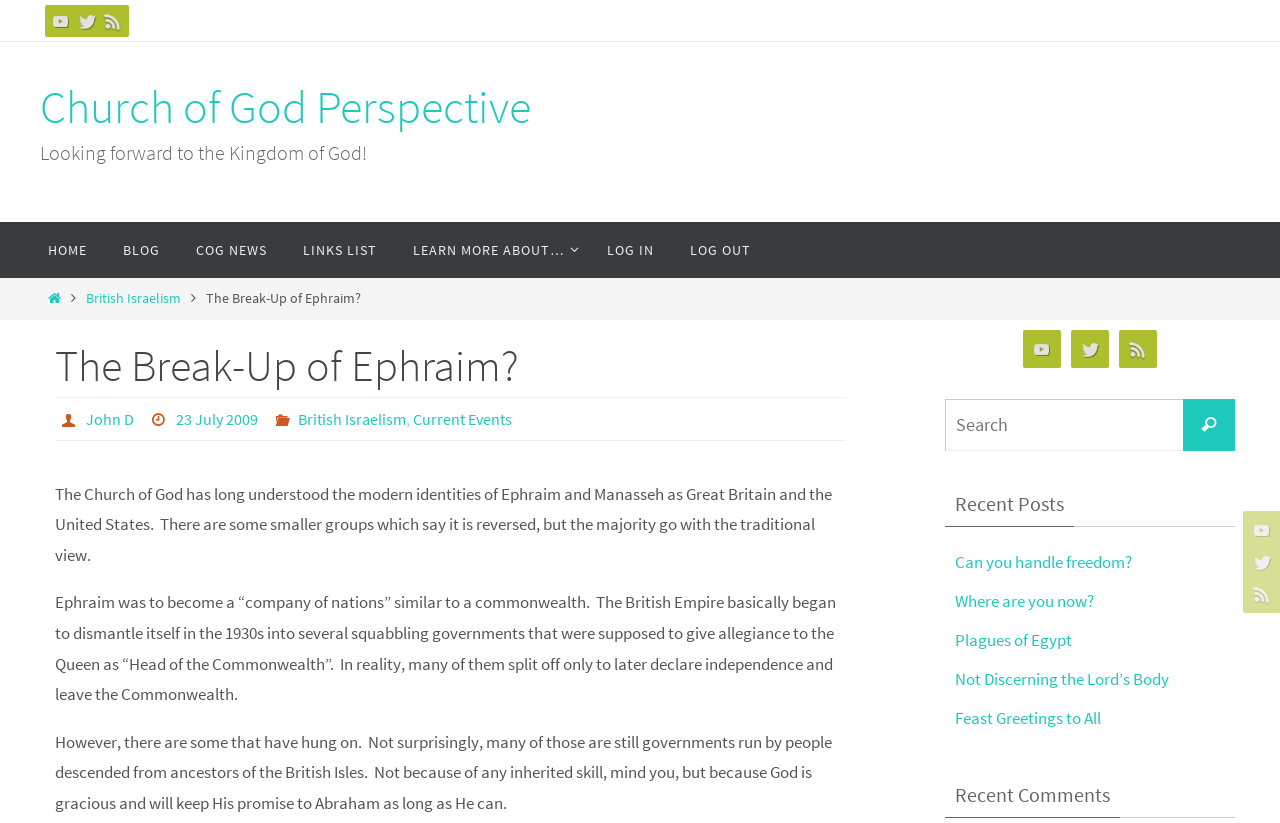What is the main heading displayed on the webpage? Please provide the text.

The Break-Up of Ephraim?